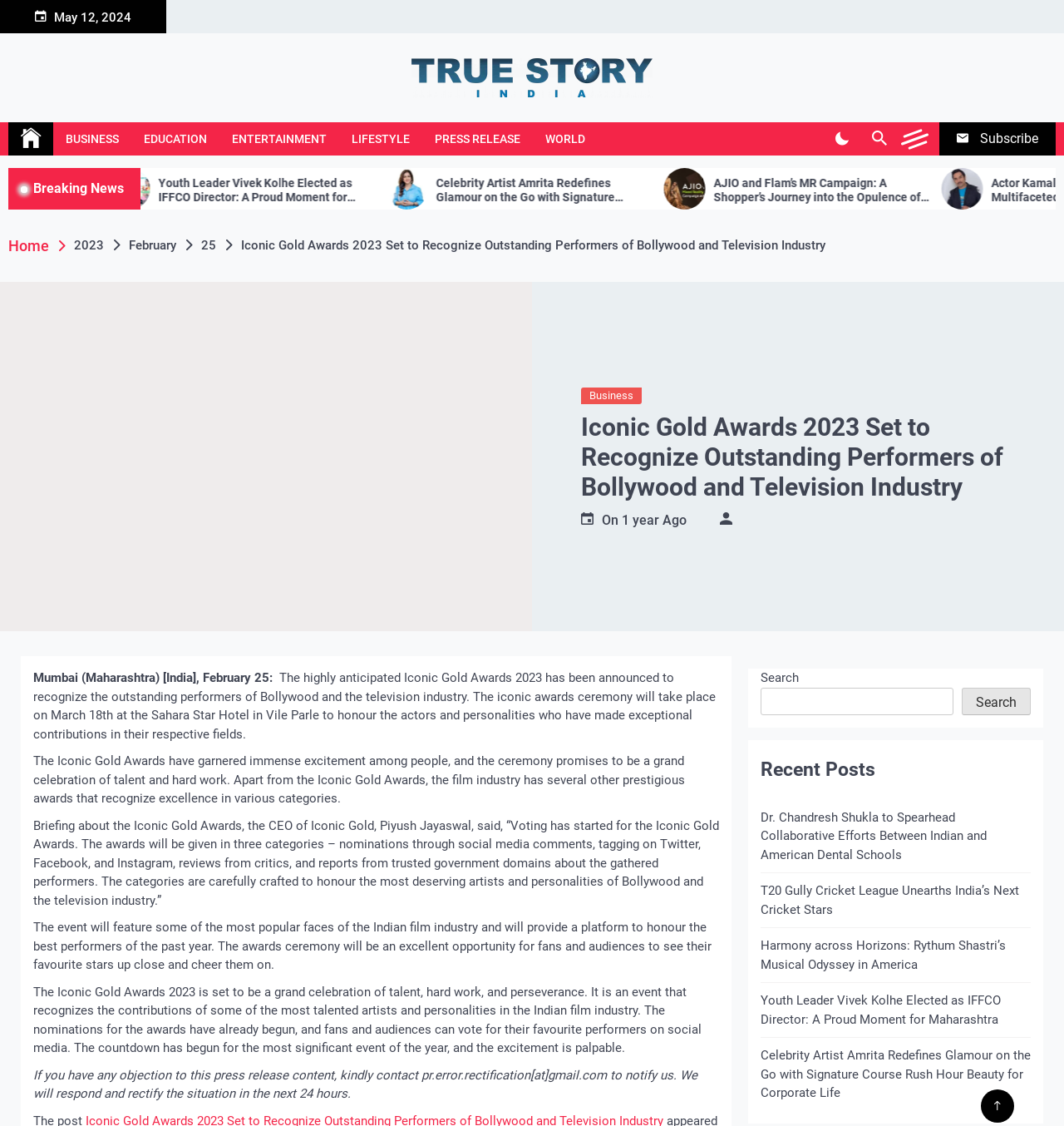Pinpoint the bounding box coordinates of the element to be clicked to execute the instruction: "Search for something".

[0.715, 0.61, 0.896, 0.636]